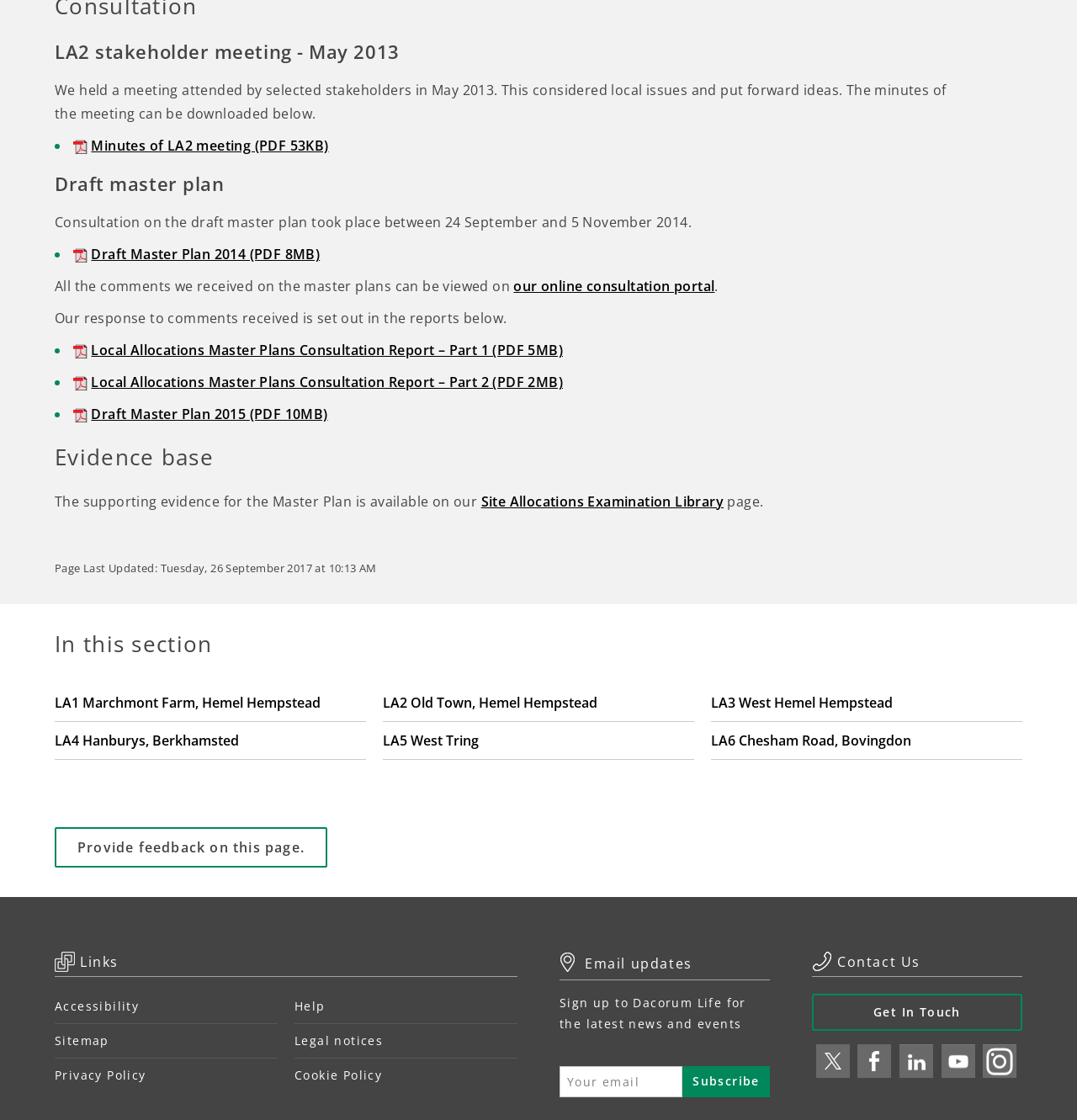Locate the UI element described by LA1 Marchmont Farm, Hemel Hempstead and provide its bounding box coordinates. Use the format (top-left x, top-left y, bottom-right x, bottom-right y) with all values as floating point numbers between 0 and 1.

[0.051, 0.611, 0.34, 0.645]